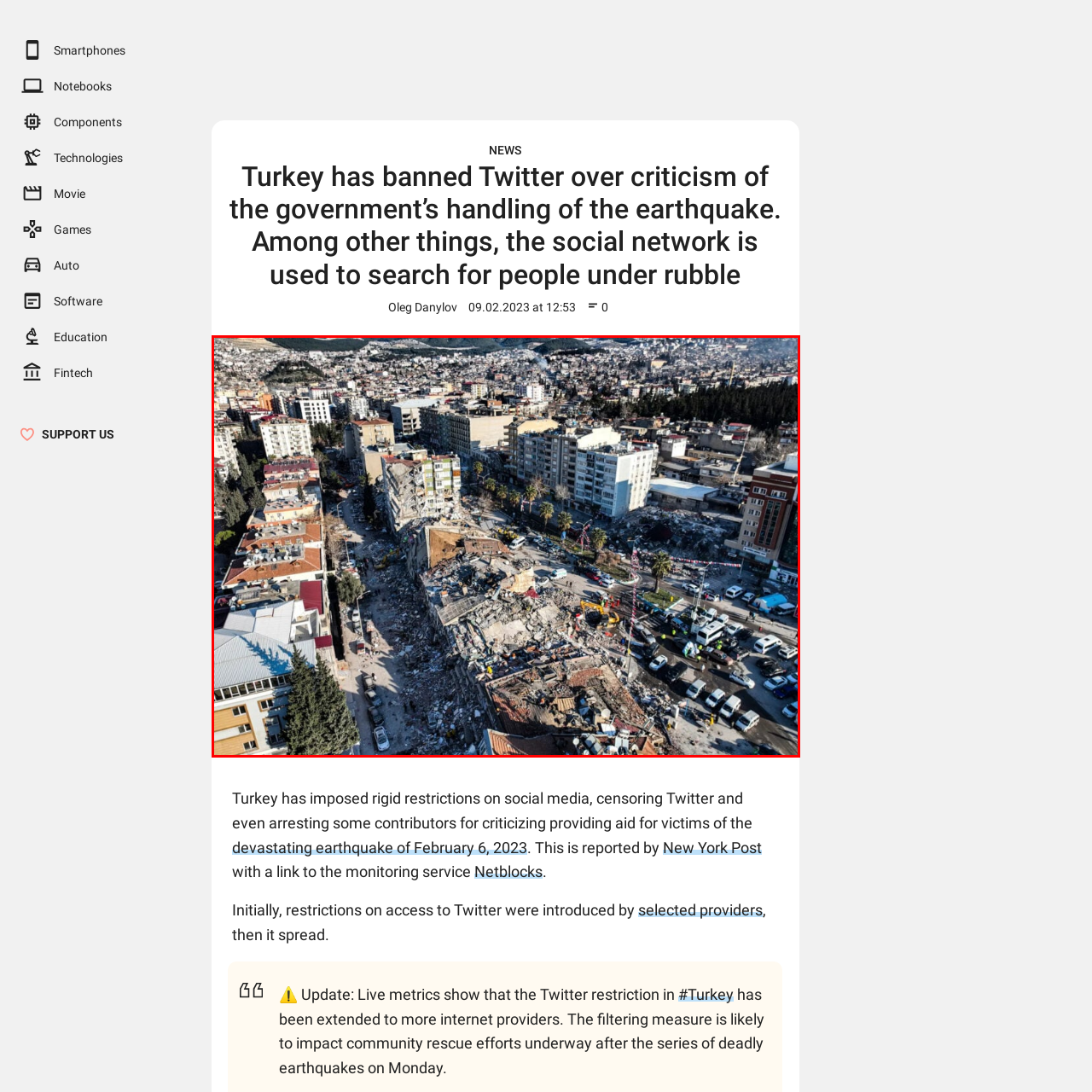What is the contrast between the collapsed and standing buildings?
Please interpret the image highlighted by the red bounding box and offer a detailed explanation based on what you observe visually.

According to the caption, the image shows a 'stark contrast between the ruin of the collapsed structures and the still-intact areas', highlighting the difference between the destroyed and undamaged buildings.